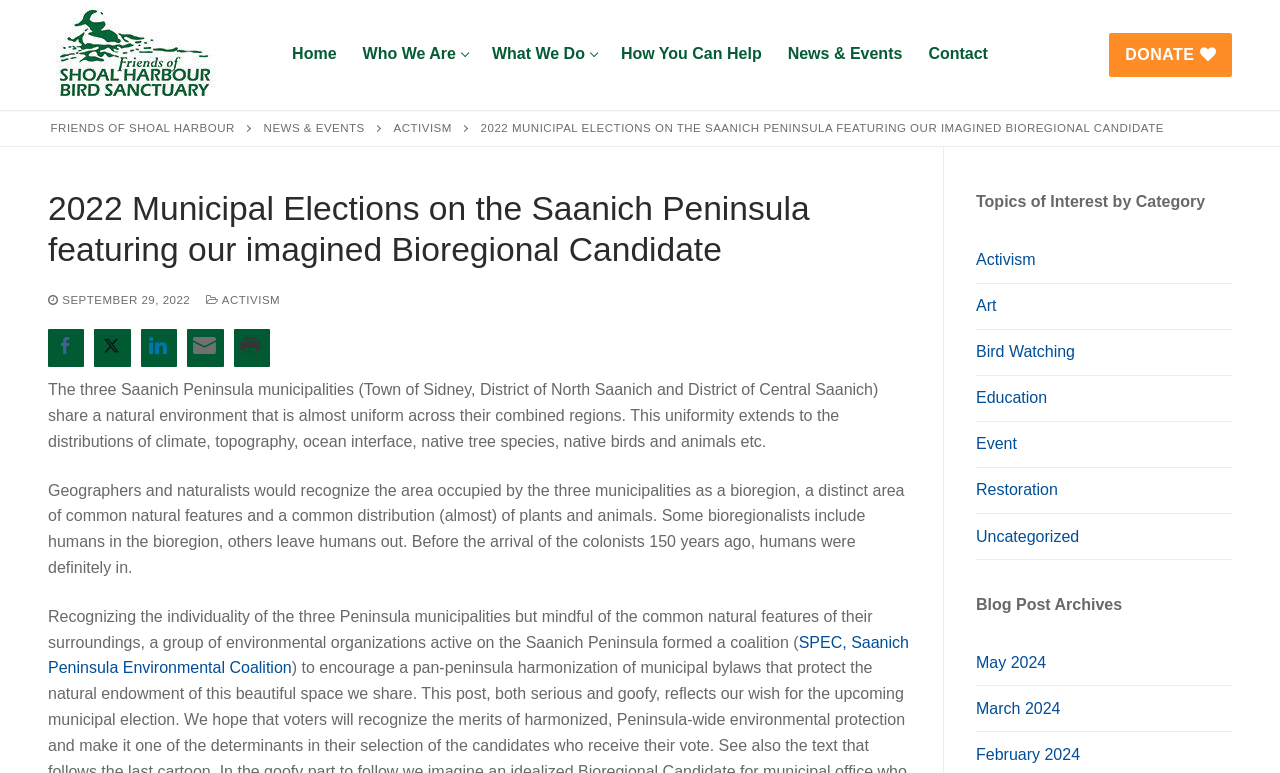Identify the bounding box coordinates of the region that needs to be clicked to carry out this instruction: "Donate to Friends of Shoal Harbour". Provide these coordinates as four float numbers ranging from 0 to 1, i.e., [left, top, right, bottom].

[0.867, 0.043, 0.963, 0.099]